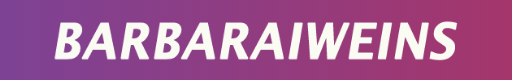Elaborate on the details you observe in the image.

The image features the prominently displayed text "BARBARAIWEINS" in a bold, modern font. The text is set against a vibrant gradient background that transitions from purple to a deep red, creating an eye-catching visual appeal. This design suggests a strong brand identity, possibly associated with a business or service that emphasizes creativity and boldness. The placement of the text at the top of the page indicates its importance, possibly serving as a header for a section of content related to business process outsourcing services and their role in driving growth.